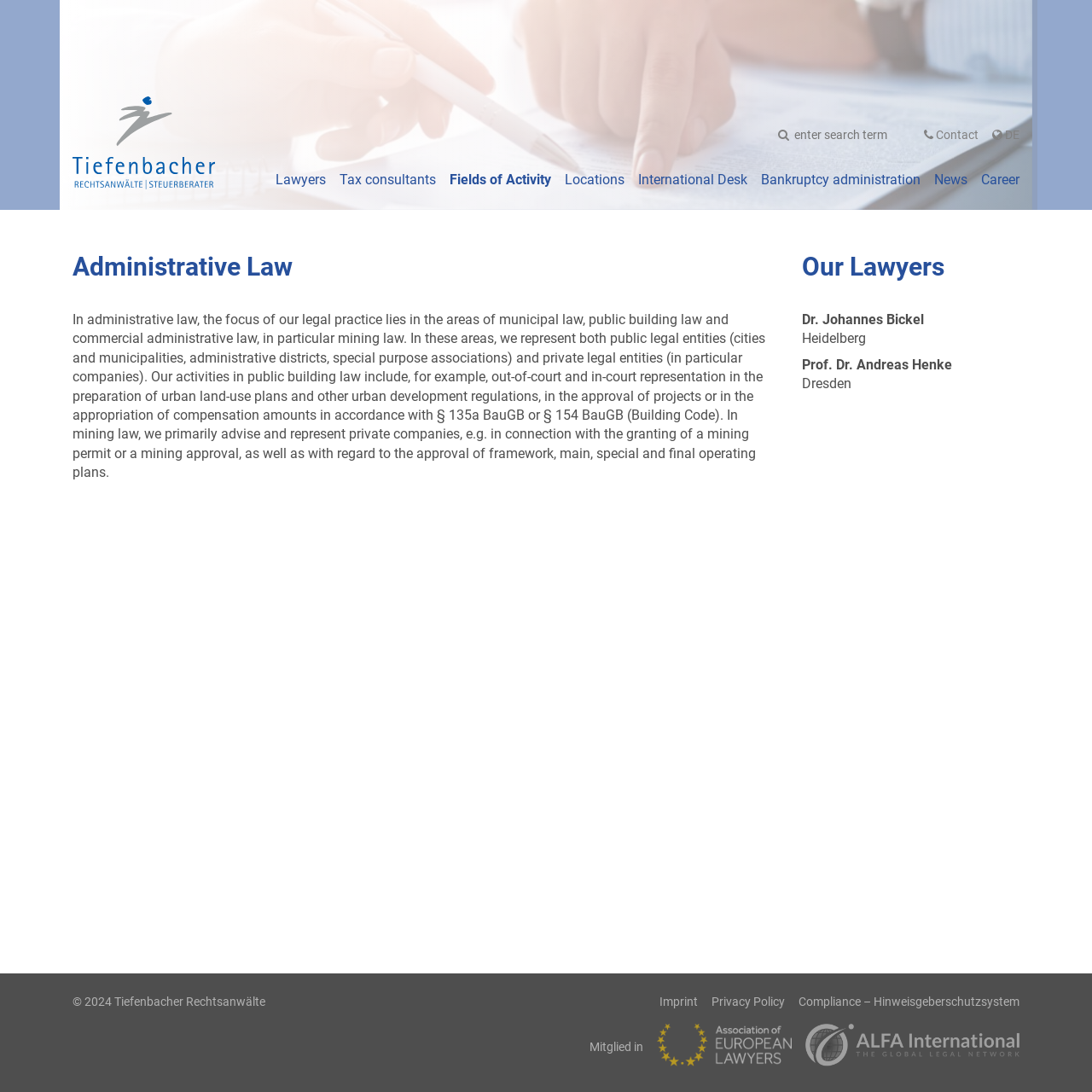What is the language of the webpage?
Please provide a single word or phrase in response based on the screenshot.

German